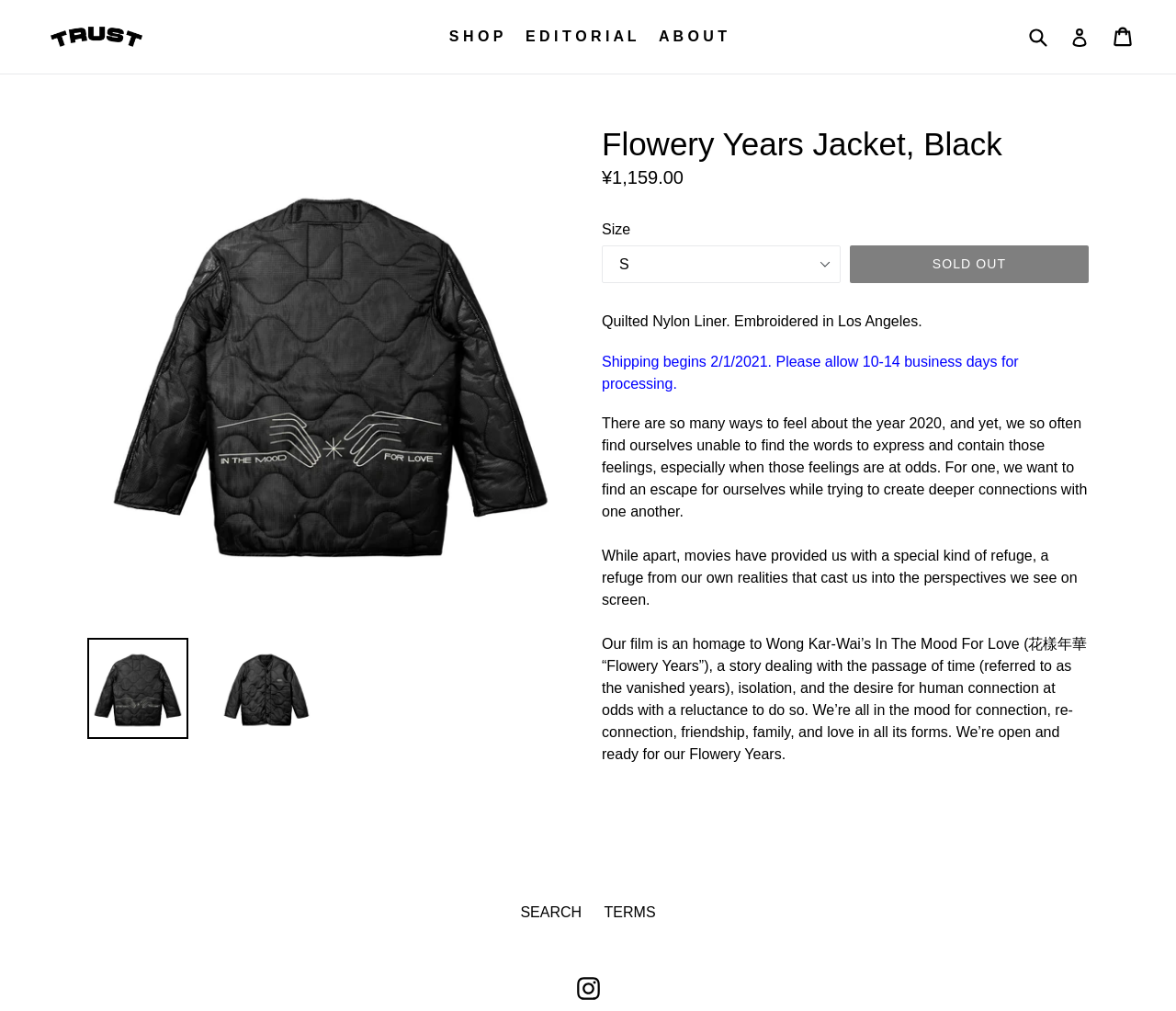When does shipping begin?
Observe the image and answer the question with a one-word or short phrase response.

2/1/2021